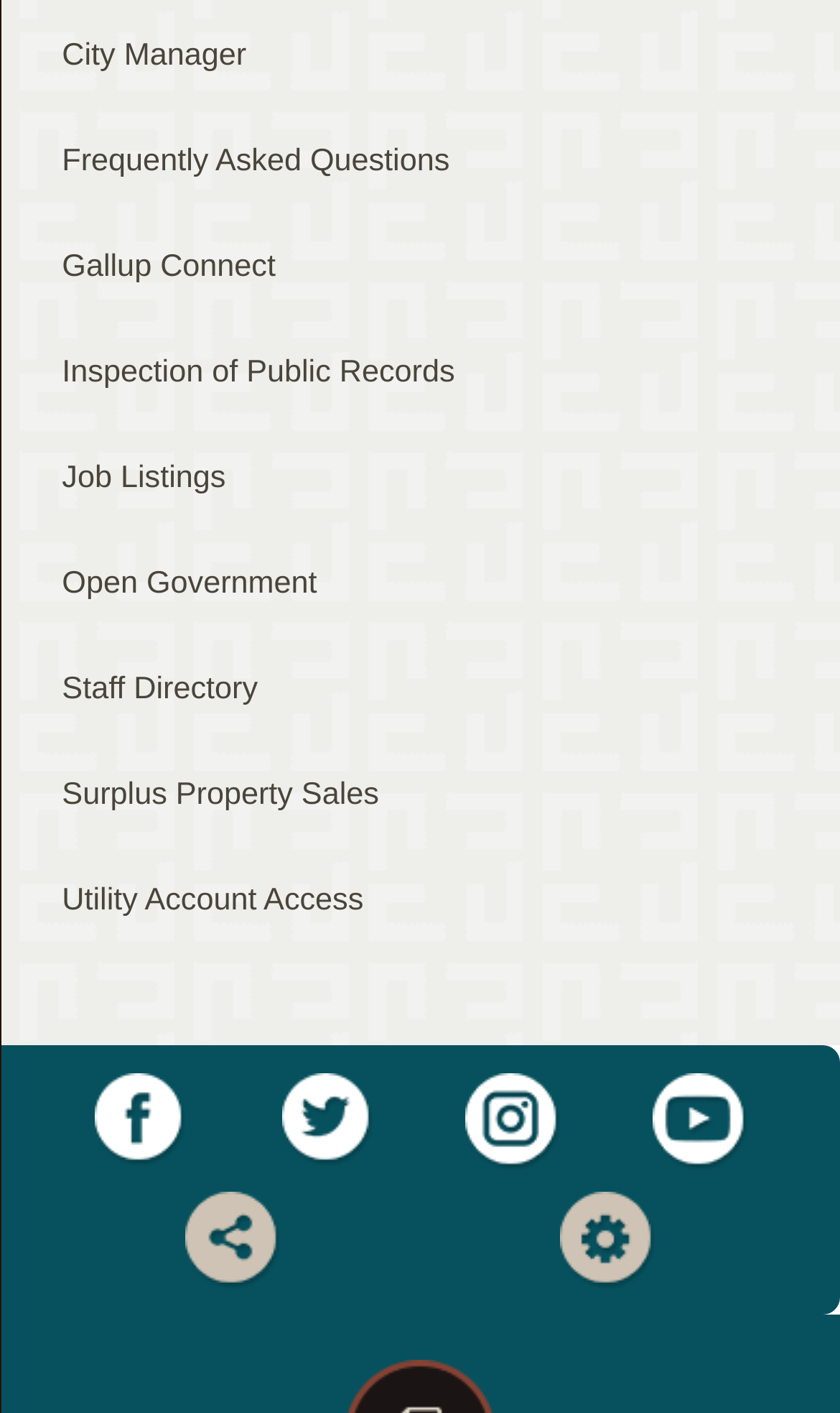Please provide a brief answer to the following inquiry using a single word or phrase:
How many menu items are available?

9